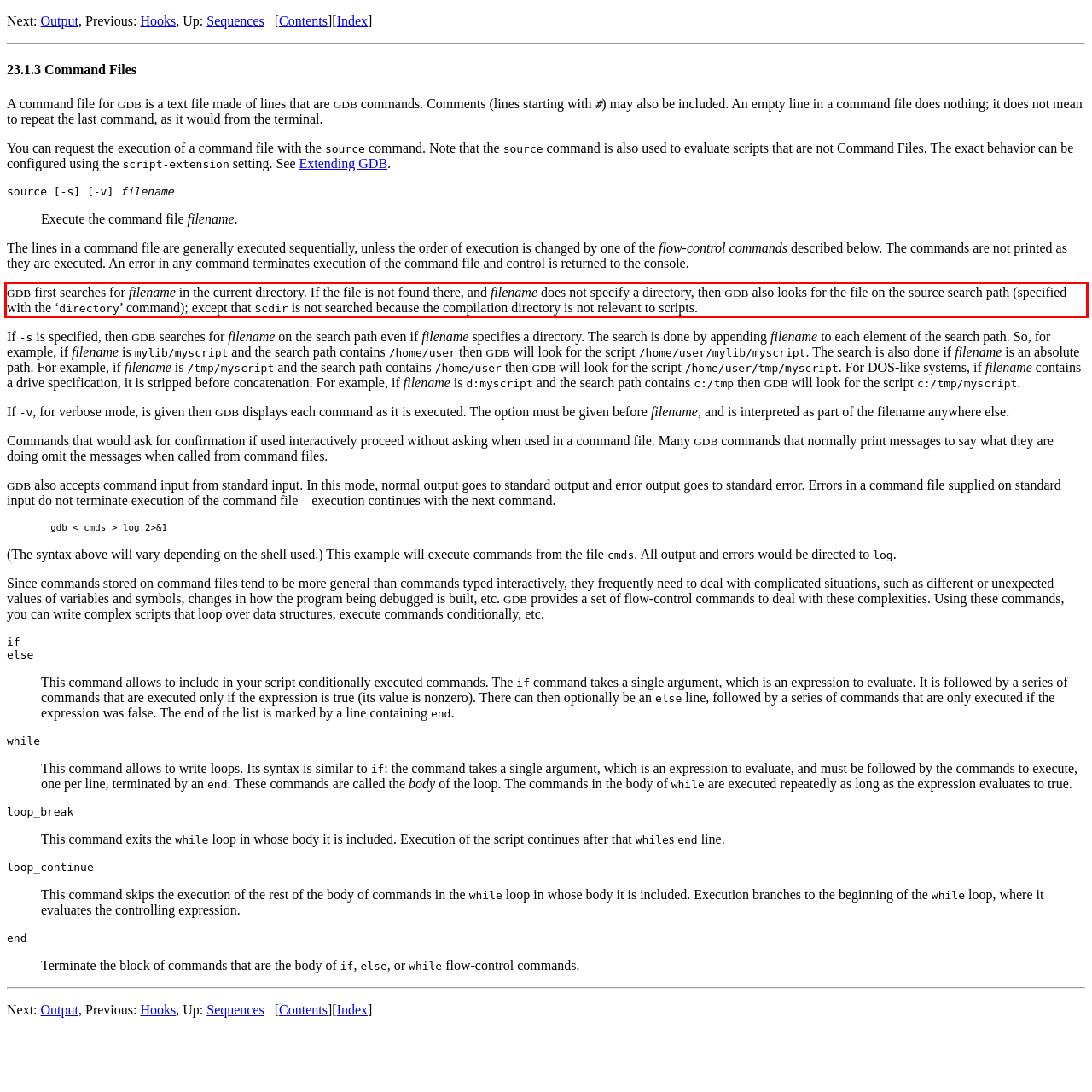Identify the text inside the red bounding box on the provided webpage screenshot by performing OCR.

GDB first searches for filename in the current directory. If the file is not found there, and filename does not specify a directory, then GDB also looks for the file on the source search path (specified with the ‘directory’ command); except that $cdir is not searched because the compilation directory is not relevant to scripts.